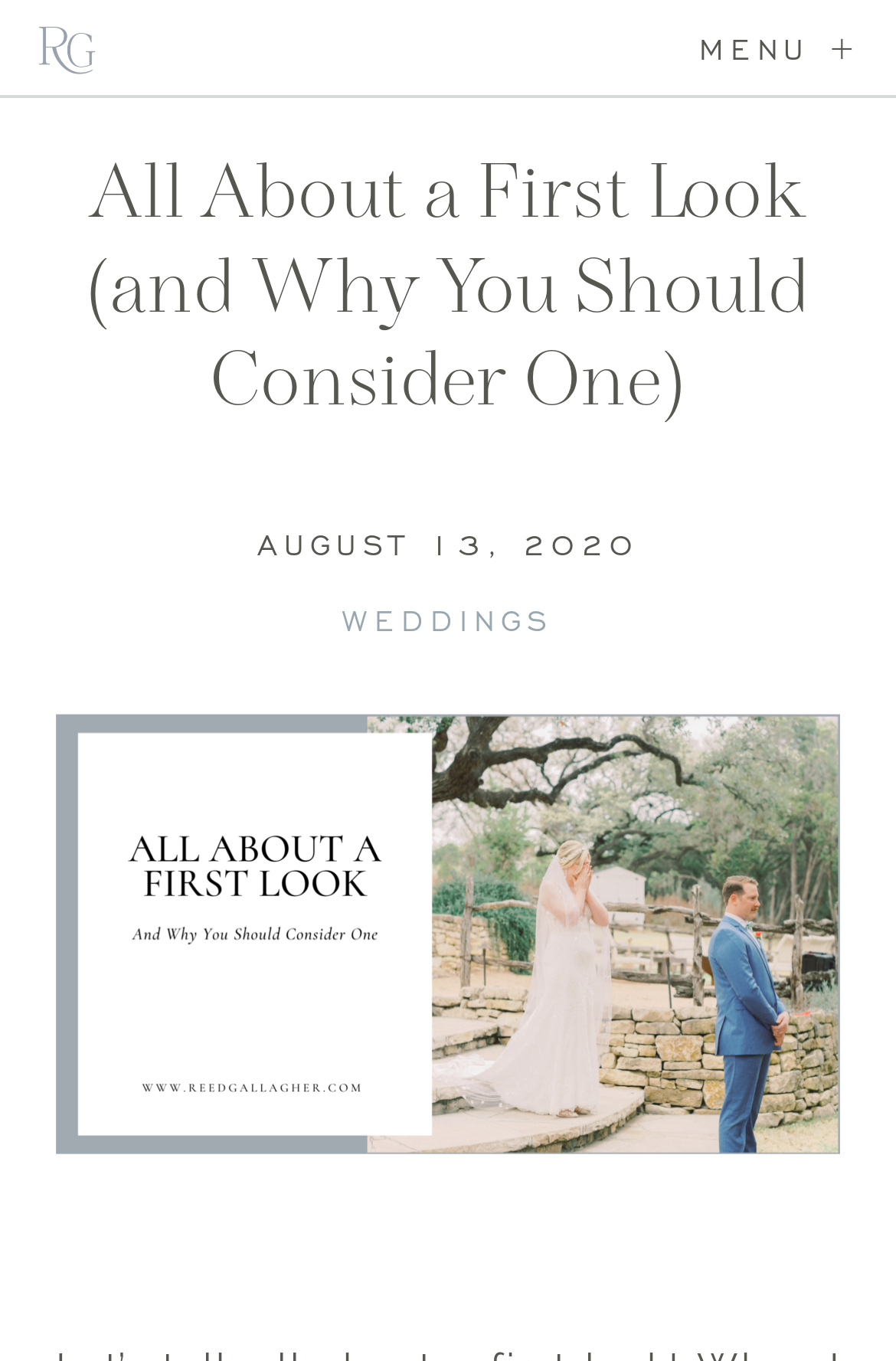Determine which piece of text is the heading of the webpage and provide it.

All About a First Look (and Why You Should Consider One)